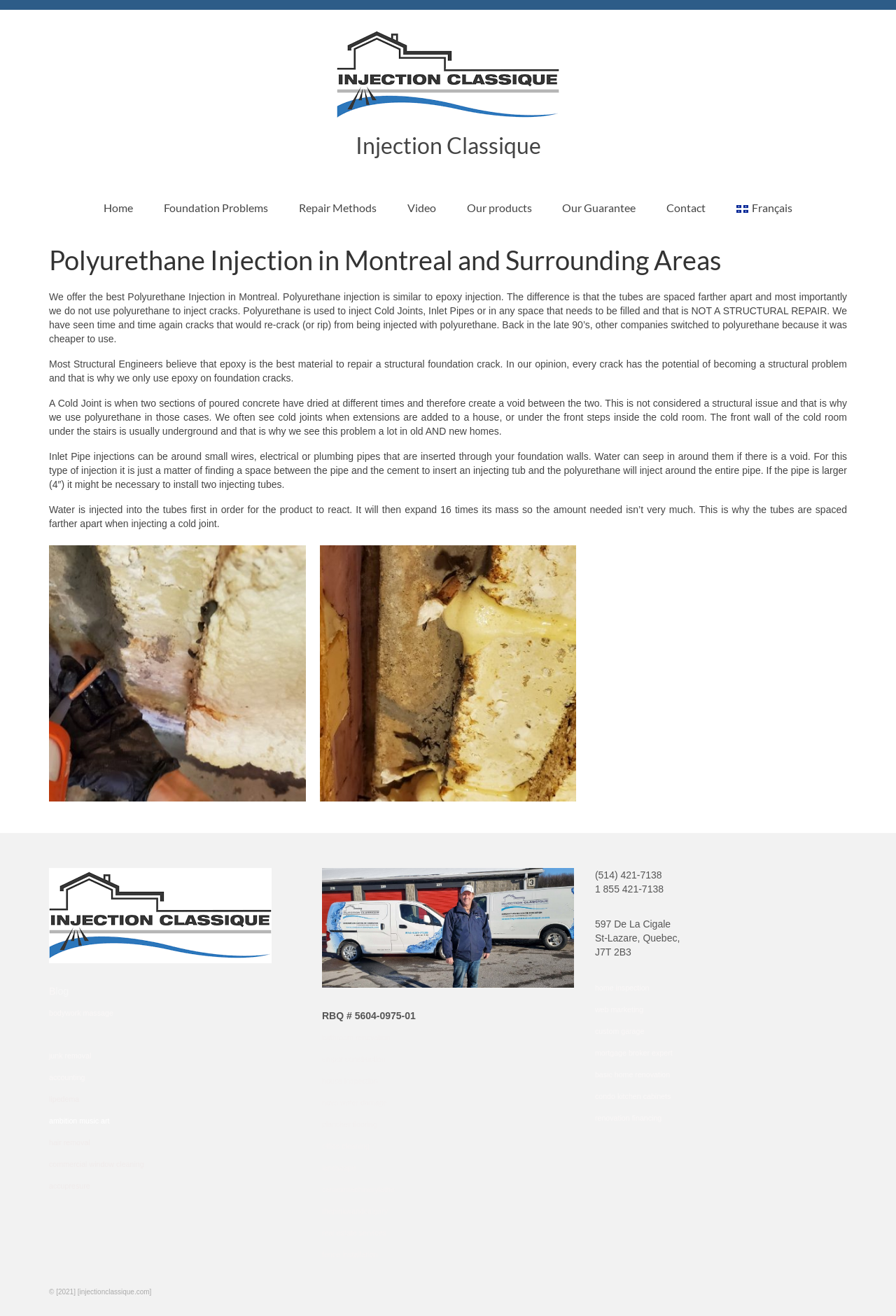Generate a comprehensive description of the contents of the webpage.

The webpage is about Polyurethane Injection services in Montreal, Quebec, and surrounding areas. At the top, there is a navigation menu with links to different sections of the website, including "Home", "Foundation Problems", "Repair Methods", "Video", "Our products", "Our Guarantee", "Contact", and "Français". 

Below the navigation menu, there is a main section with a heading that reads "Polyurethane Injection in Montreal and Surrounding Areas". This section contains four paragraphs of text that explain the differences between polyurethane injection and epoxy injection, and how polyurethane is used to inject cold joints, inlet pipes, or any space that needs to be filled and is not a structural repair.

On the left side of the page, there are two columns of links to other websites, including "Blog", "bodywork massage", "junk removal", and many others. These links are grouped into three sections, each with a different background image.

At the bottom of the page, there is a section with contact information, including phone numbers and an address. There are also more links to other websites, including "home inspection", "web marketing", and "renovation financing". 

Finally, at the very bottom of the page, there is a copyright notice that reads "© [2021] [injectionclassique.com]".